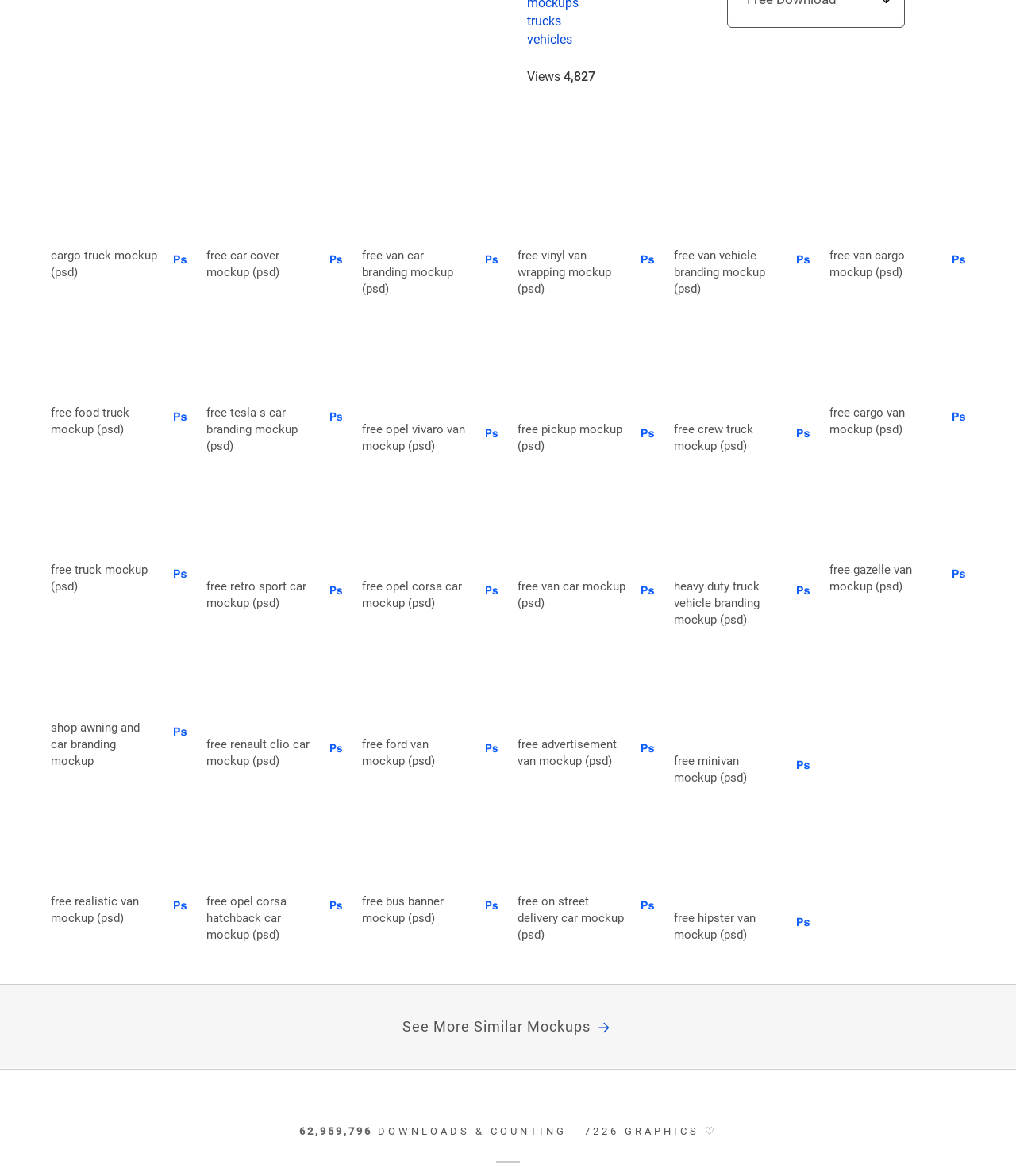What is the file format of the mockups?
Provide an in-depth and detailed explanation in response to the question.

Each mockup has a link with the text '(psd)' at the end, indicating that the file format of the mockups is Photoshop Document (psd).